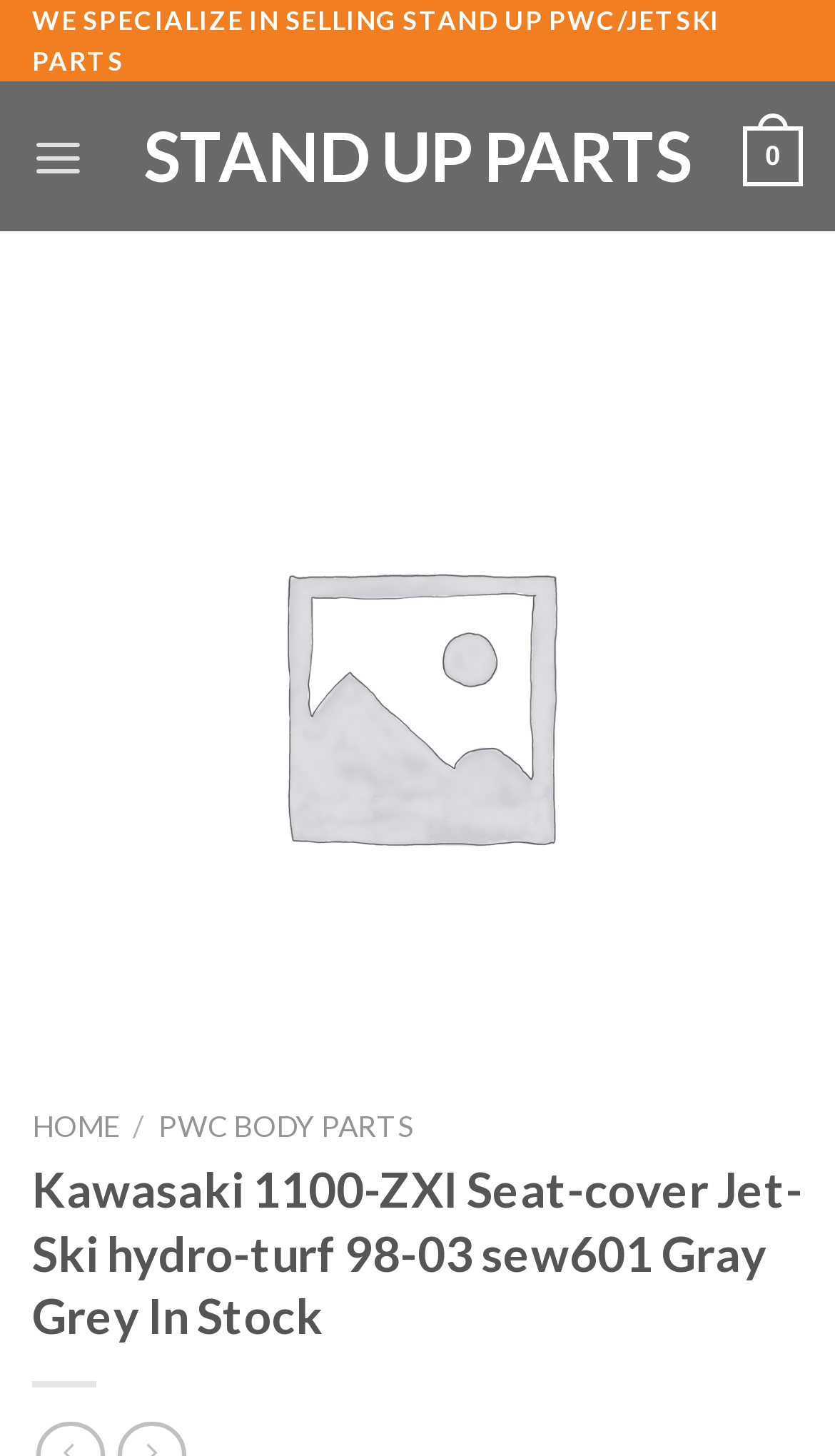Please respond to the question using a single word or phrase:
What is the color of the Kawasaki 1100-ZXI Seat-cover?

Gray Grey